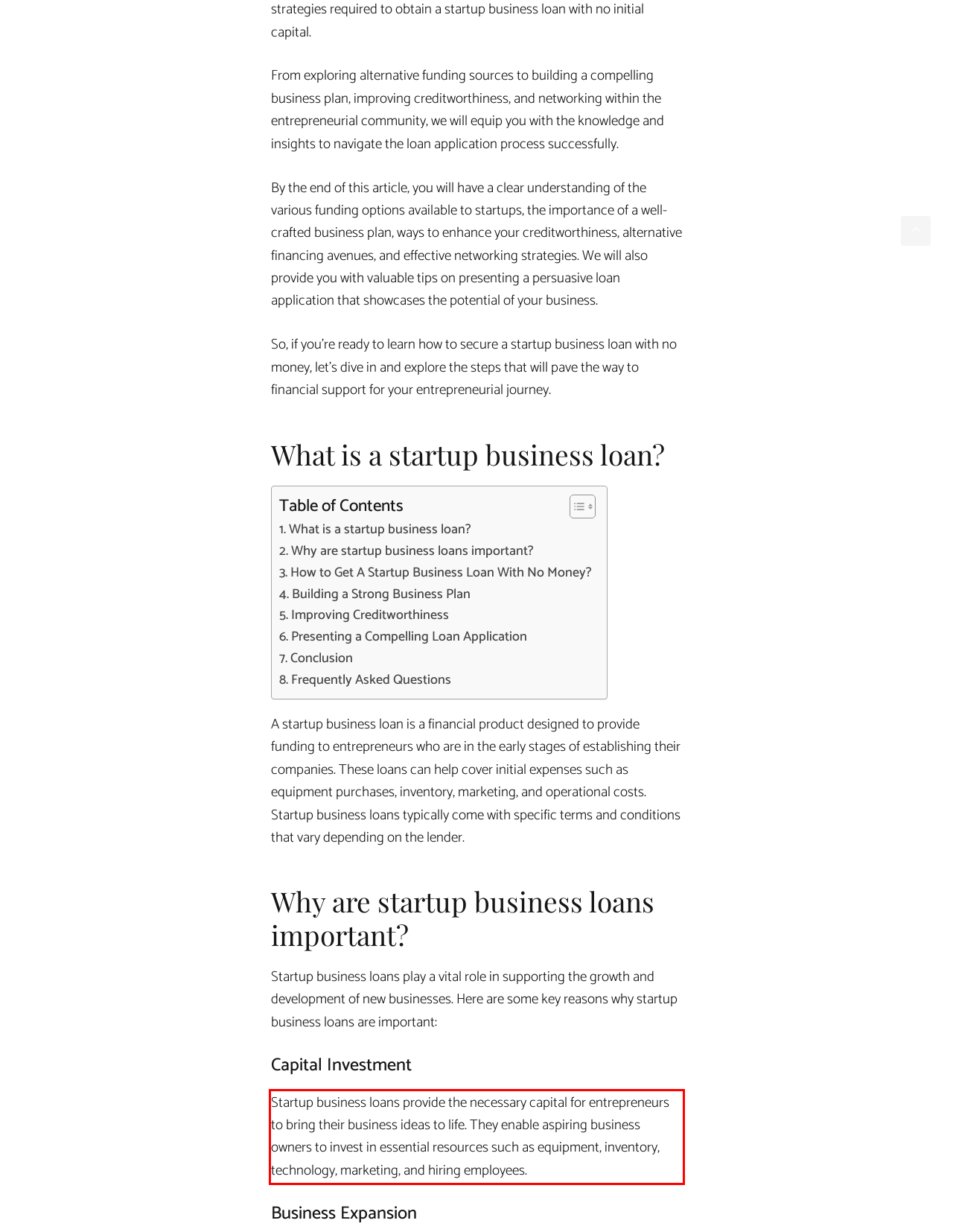Please analyze the screenshot of a webpage and extract the text content within the red bounding box using OCR.

Startup business loans provide the necessary capital for entrepreneurs to bring their business ideas to life. They enable aspiring business owners to invest in essential resources such as equipment, inventory, technology, marketing, and hiring employees.